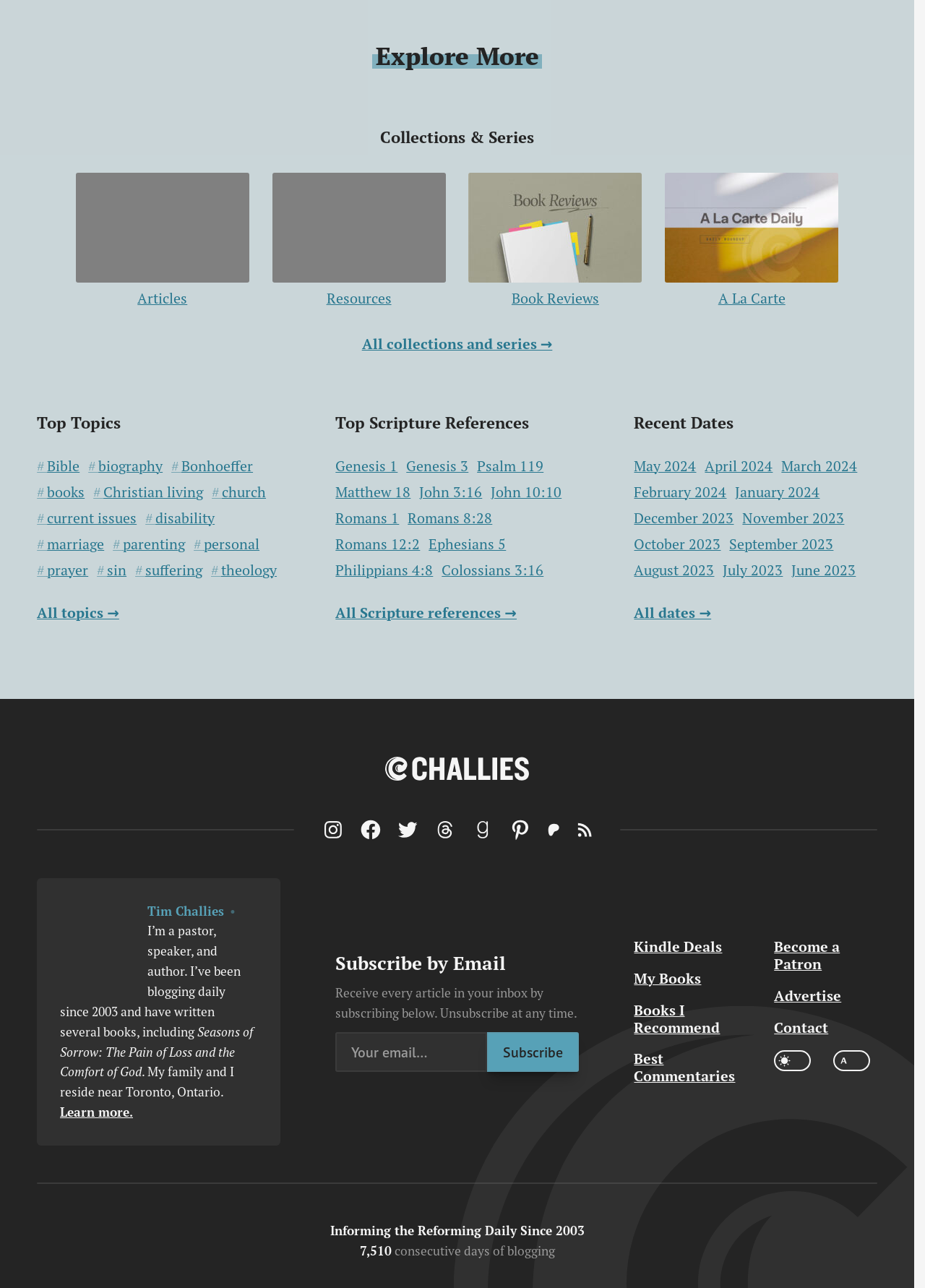Answer briefly with one word or phrase:
What is the latest month shown in the 'Recent Dates' section?

May 2024